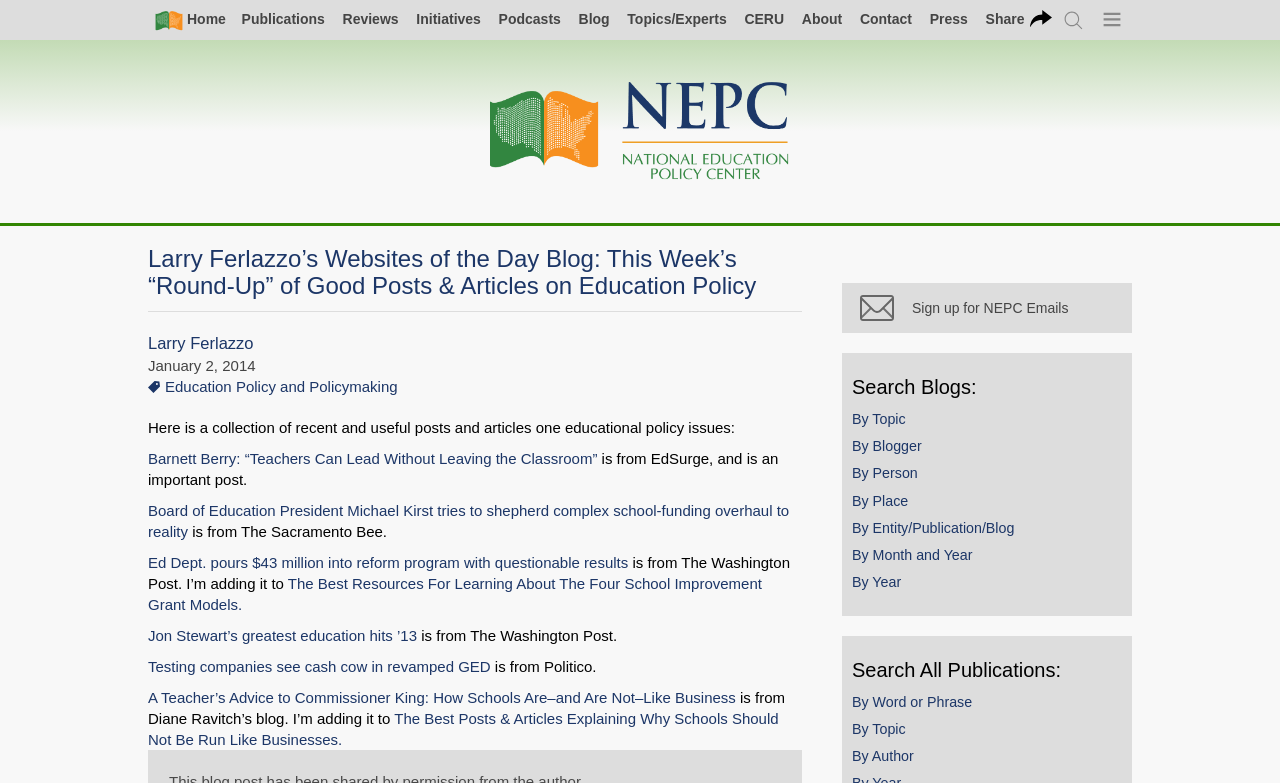Please identify the bounding box coordinates of where to click in order to follow the instruction: "Subscribe to NEPC Emails".

[0.666, 0.362, 0.877, 0.426]